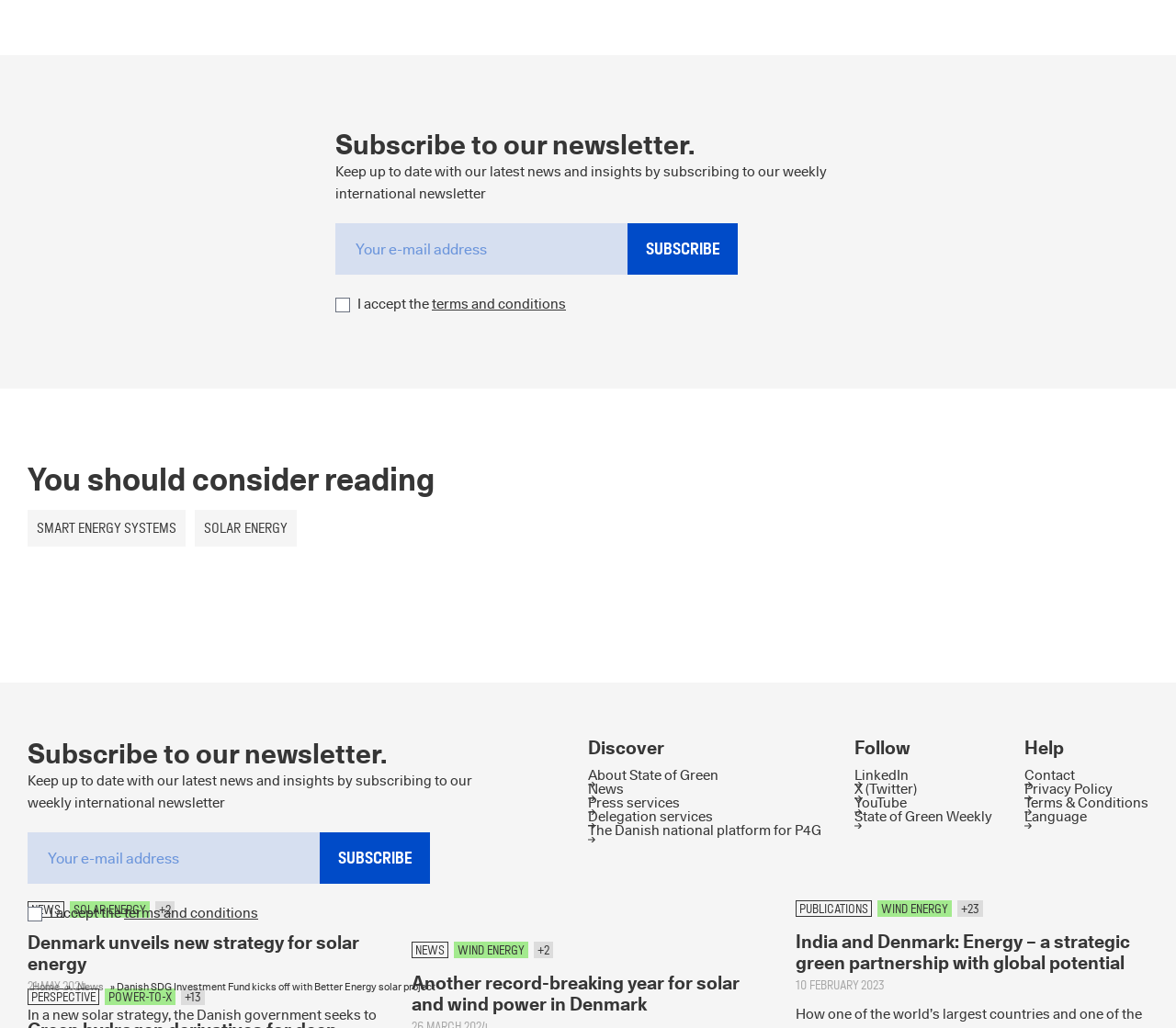What is the function of the checkbox below the newsletter subscription?
Using the image, provide a concise answer in one word or a short phrase.

To accept terms and conditions